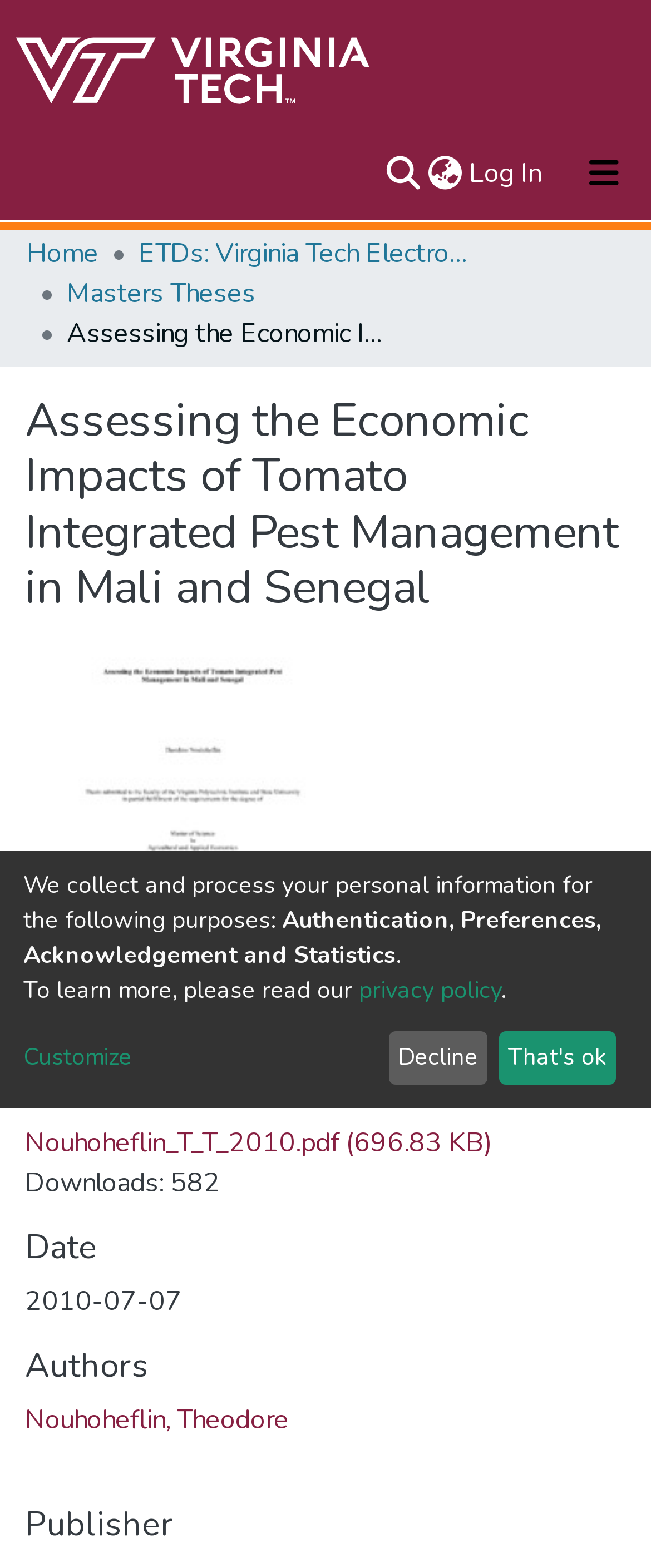Locate the bounding box coordinates of the clickable part needed for the task: "Toggle navigation".

[0.856, 0.089, 1.0, 0.132]